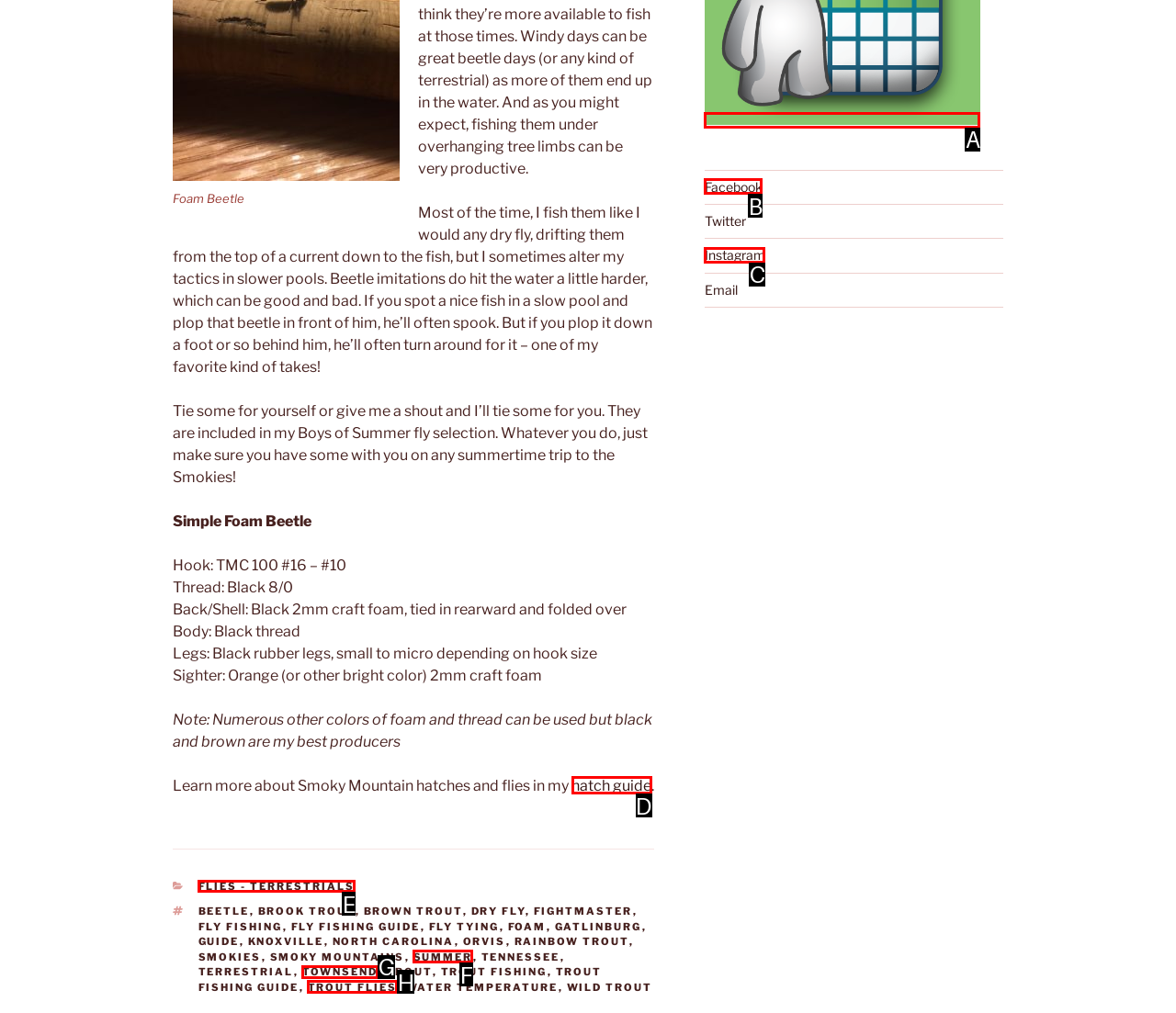Determine the letter of the UI element that will complete the task: Click the 'FLIES - TERRESTRIALS' link
Reply with the corresponding letter.

E